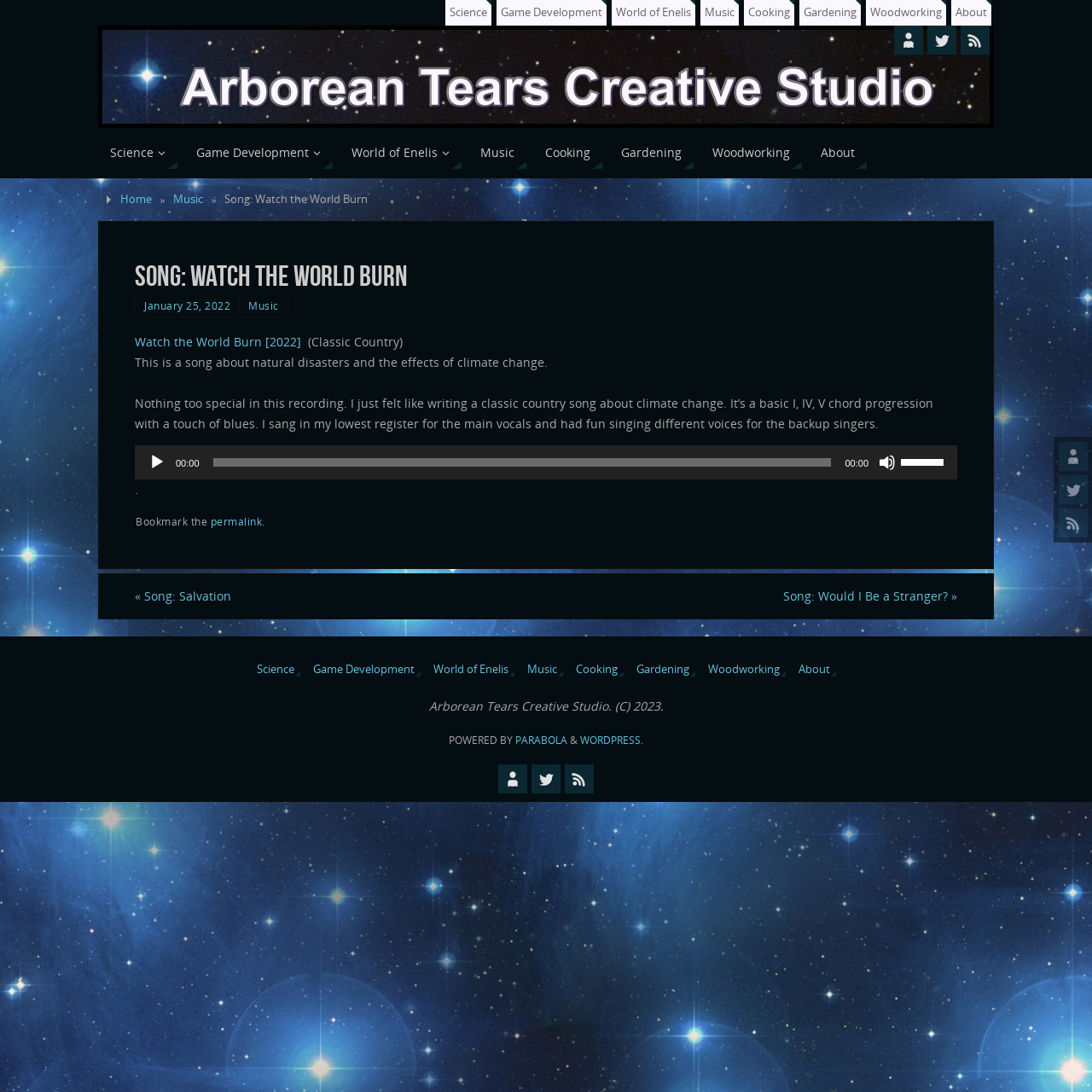Identify the bounding box of the HTML element described as: "World of Enelis".

[0.397, 0.601, 0.471, 0.619]